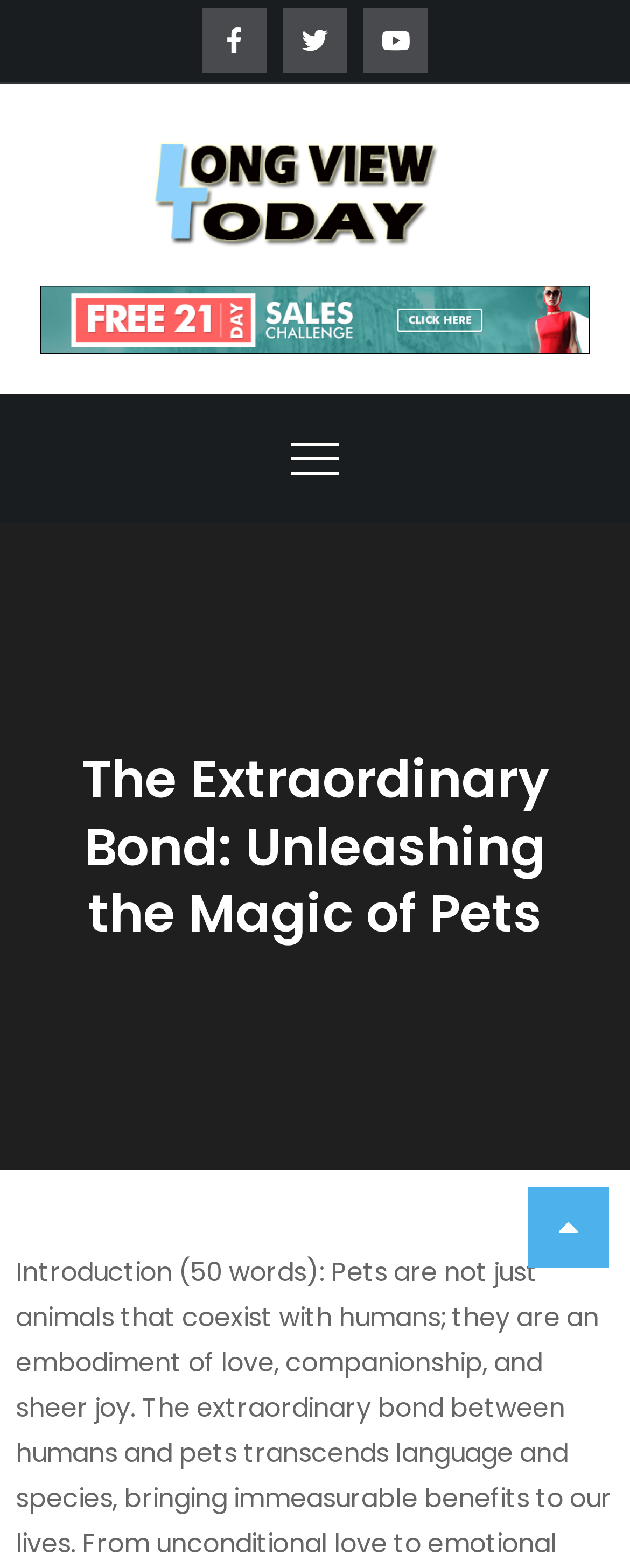Please respond to the question with a concise word or phrase:
What is the text of the main heading?

The Extraordinary Bond: Unleashing the Magic of Pets